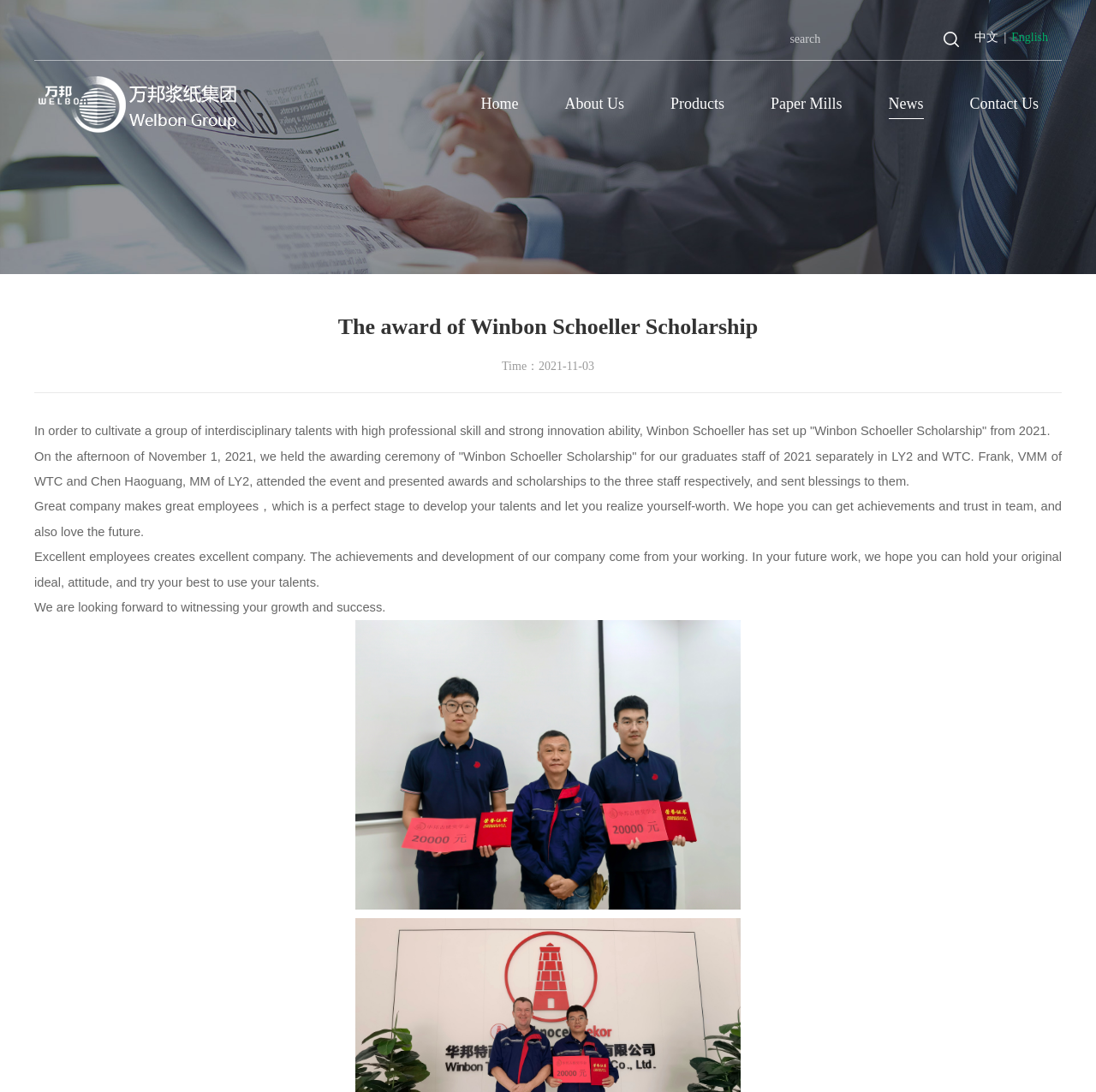Can you specify the bounding box coordinates of the area that needs to be clicked to fulfill the following instruction: "Go to Home page"?

[0.439, 0.056, 0.473, 0.134]